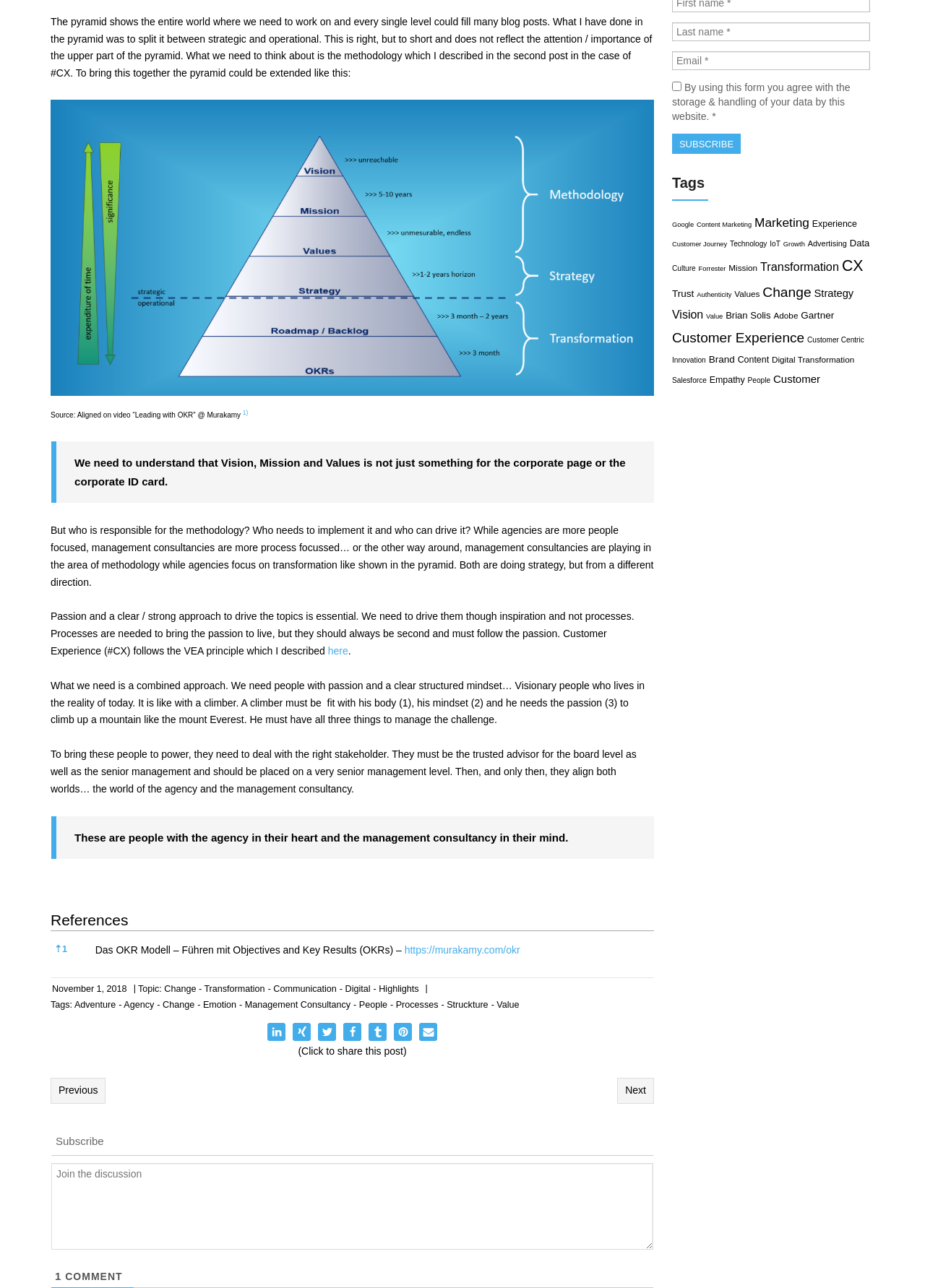Specify the bounding box coordinates of the area to click in order to execute this command: 'Click on the 'References' button'. The coordinates should consist of four float numbers ranging from 0 to 1, and should be formatted as [left, top, right, bottom].

[0.055, 0.708, 0.139, 0.721]